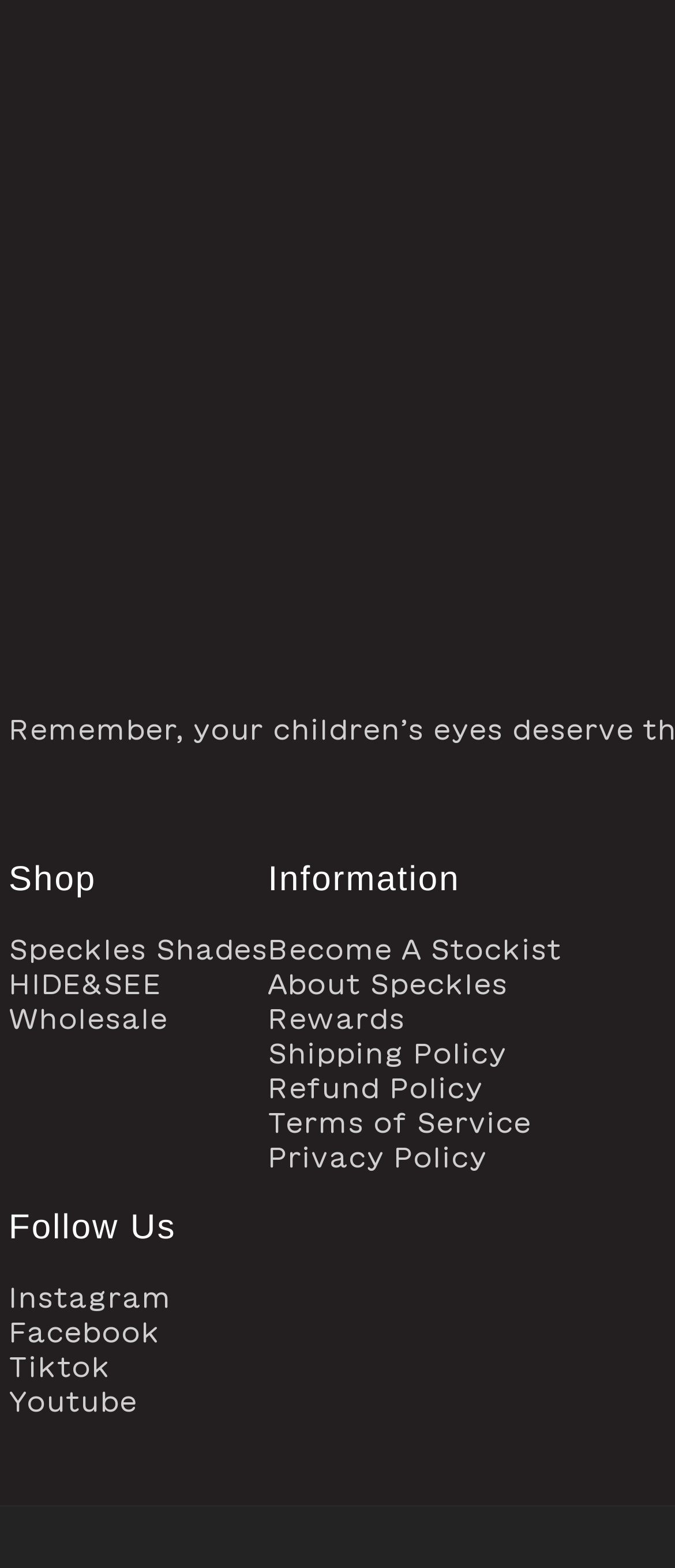Pinpoint the bounding box coordinates of the element you need to click to execute the following instruction: "Learn about Shipping Policy". The bounding box should be represented by four float numbers between 0 and 1, in the format [left, top, right, bottom].

[0.397, 0.661, 0.75, 0.683]